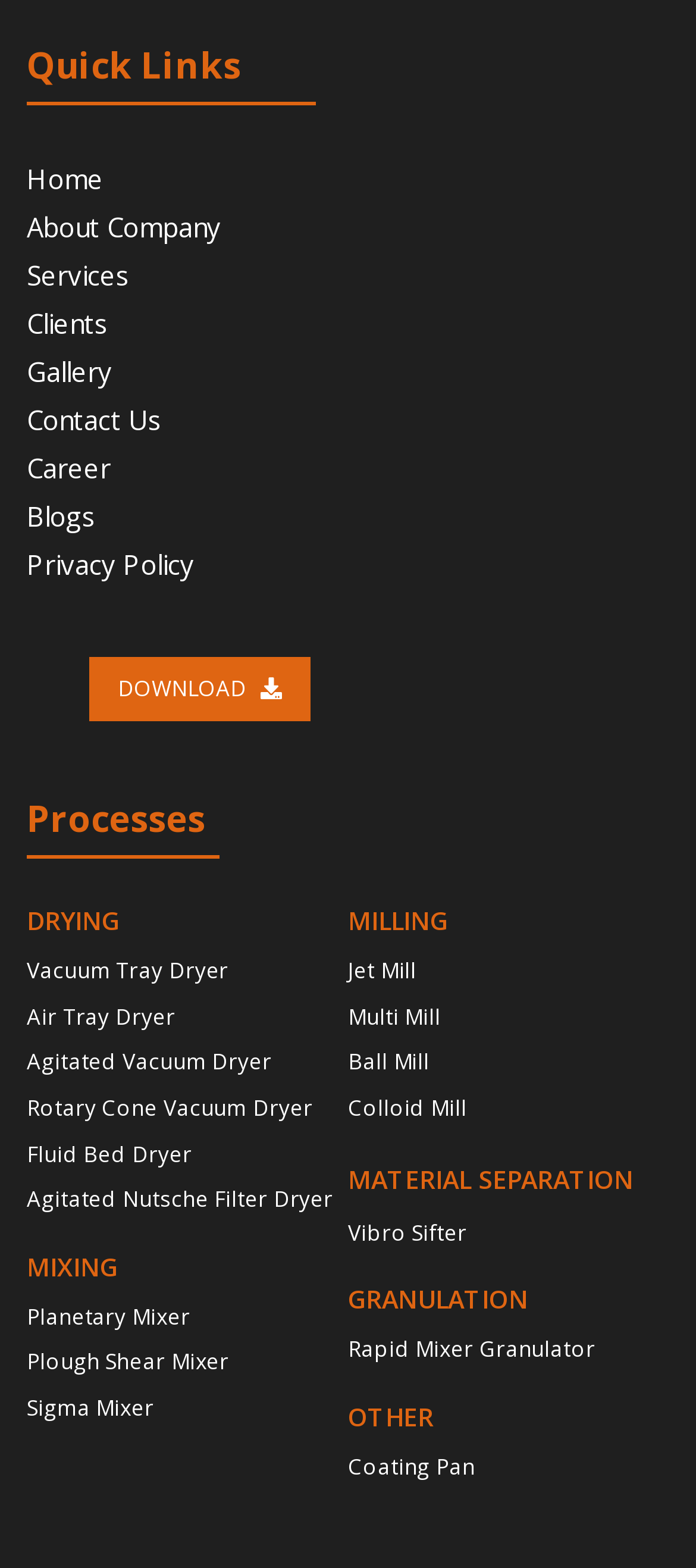Predict the bounding box coordinates of the area that should be clicked to accomplish the following instruction: "Click on the 'DRYING' link under 'Processes'". The bounding box coordinates should consist of four float numbers between 0 and 1, i.e., [left, top, right, bottom].

[0.038, 0.576, 0.172, 0.598]